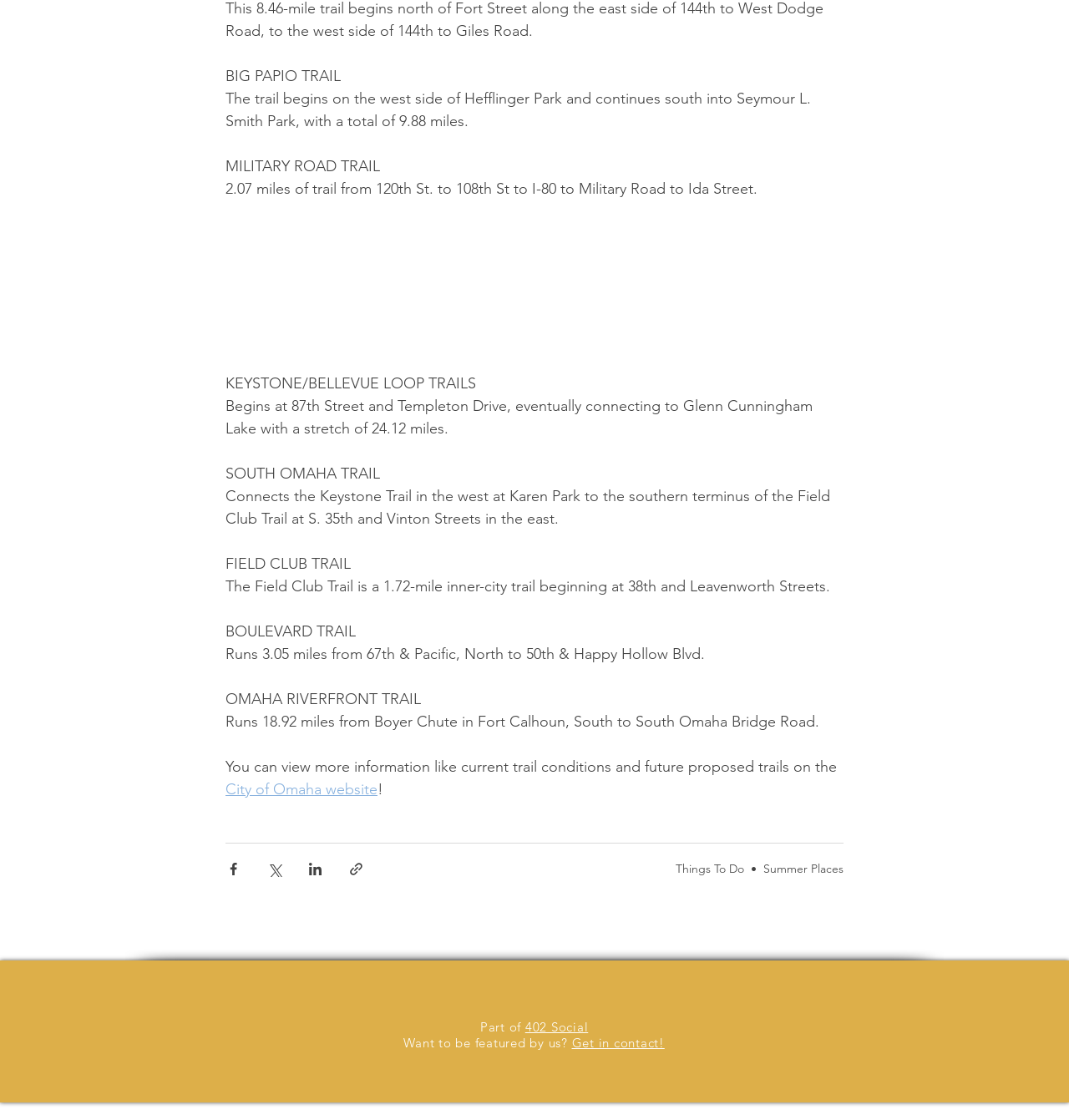What is the name of the trail that begins on the west side of Hefflinger Park?
Use the screenshot to answer the question with a single word or phrase.

BIG PAPIO TRAIL